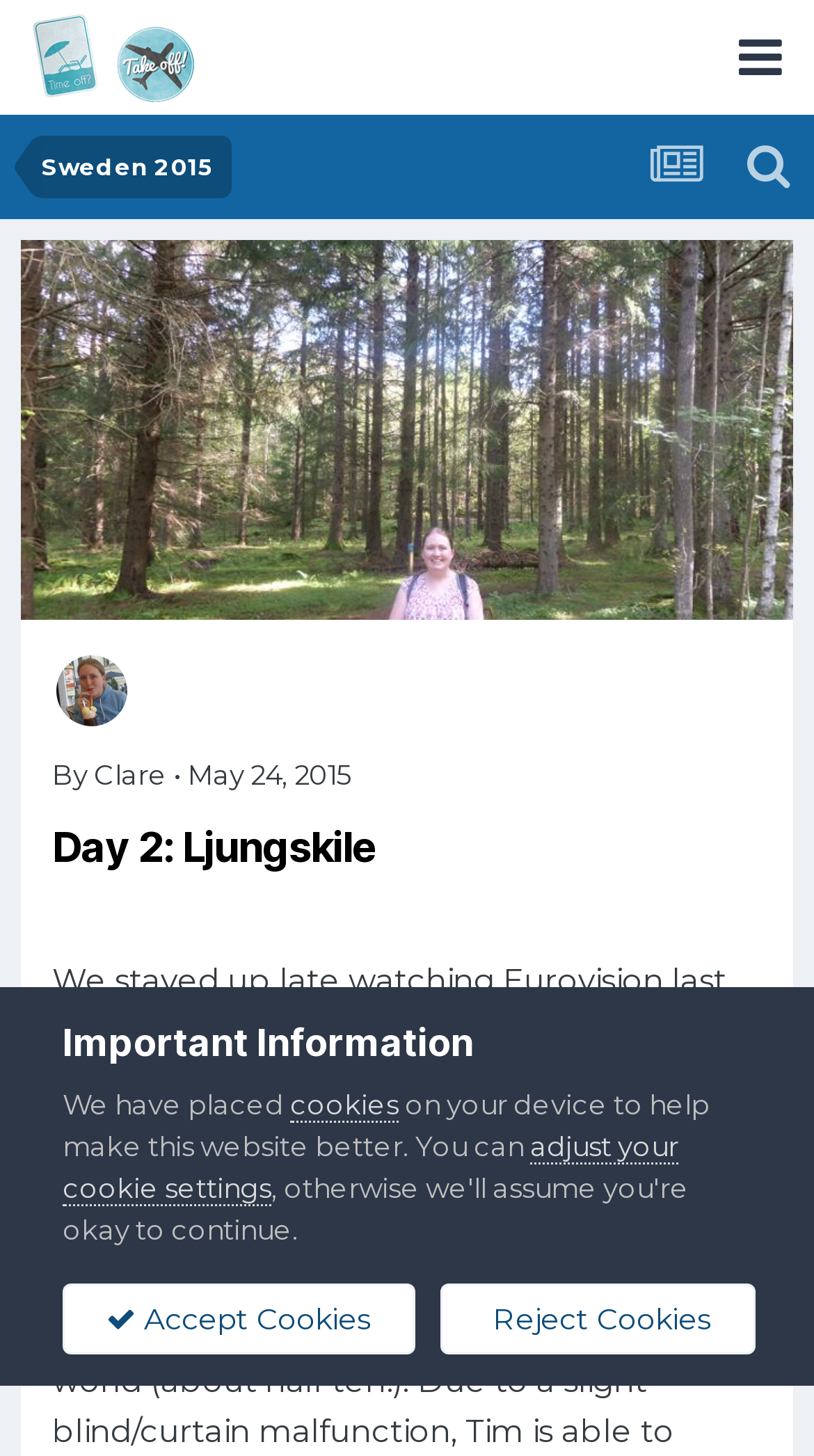Using the details in the image, give a detailed response to the question below:
What is the author of the blog post?

The author of the blog post can be found by looking at the 'By' section, which is located below the title of the post. The text 'By' is followed by the author's name, which is 'Clare'.